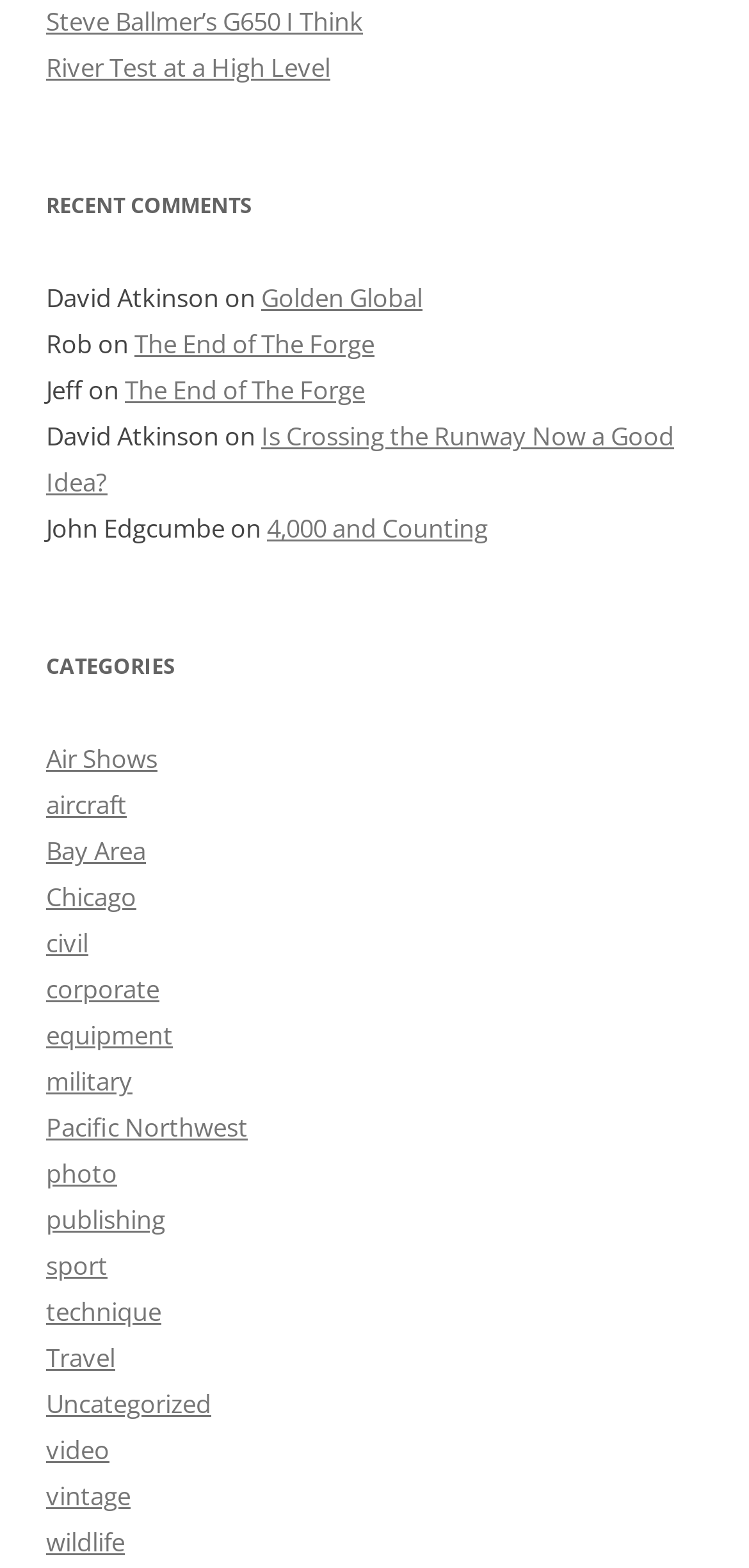Respond with a single word or phrase:
What is the topic of the comment by John Edgcumbe?

4,000 and Counting